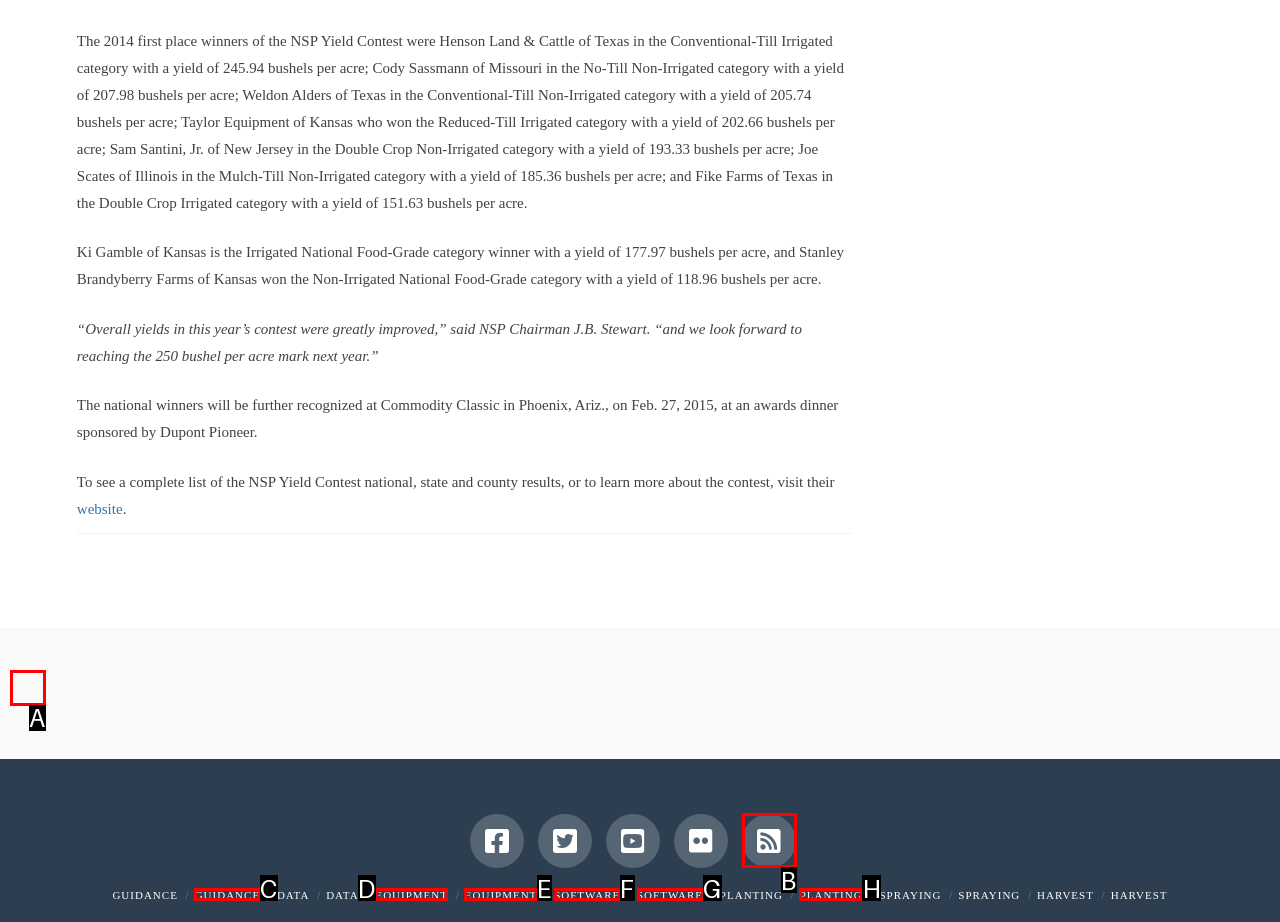Select the option that corresponds to the description: Guidance
Respond with the letter of the matching choice from the options provided.

C